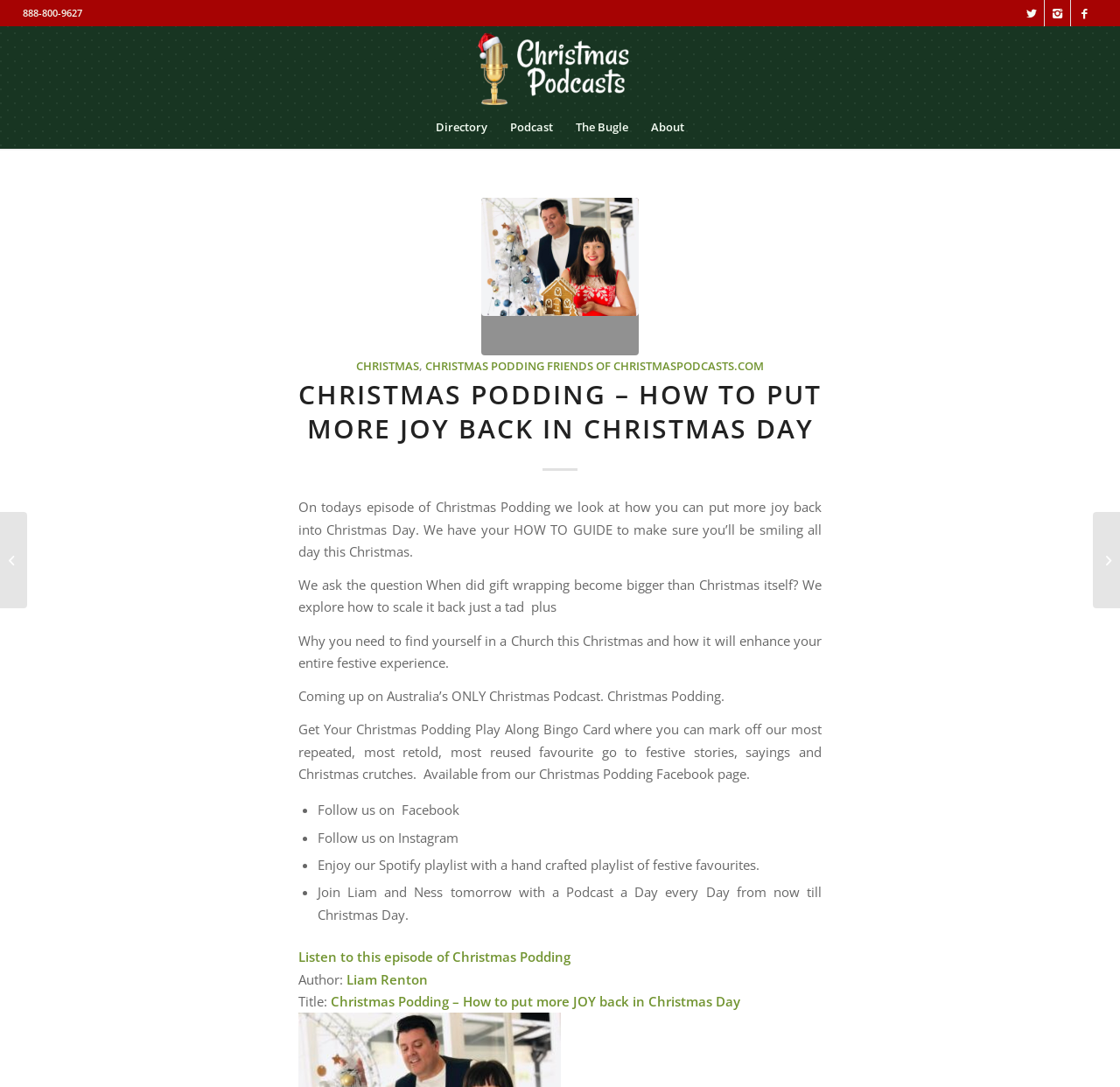What is the author of the current episode?
Please provide an in-depth and detailed response to the question.

The author of the current episode is located at the bottom of the main content area, which is 'Liam Renton'. This information is provided along with the title of the episode and other metadata.